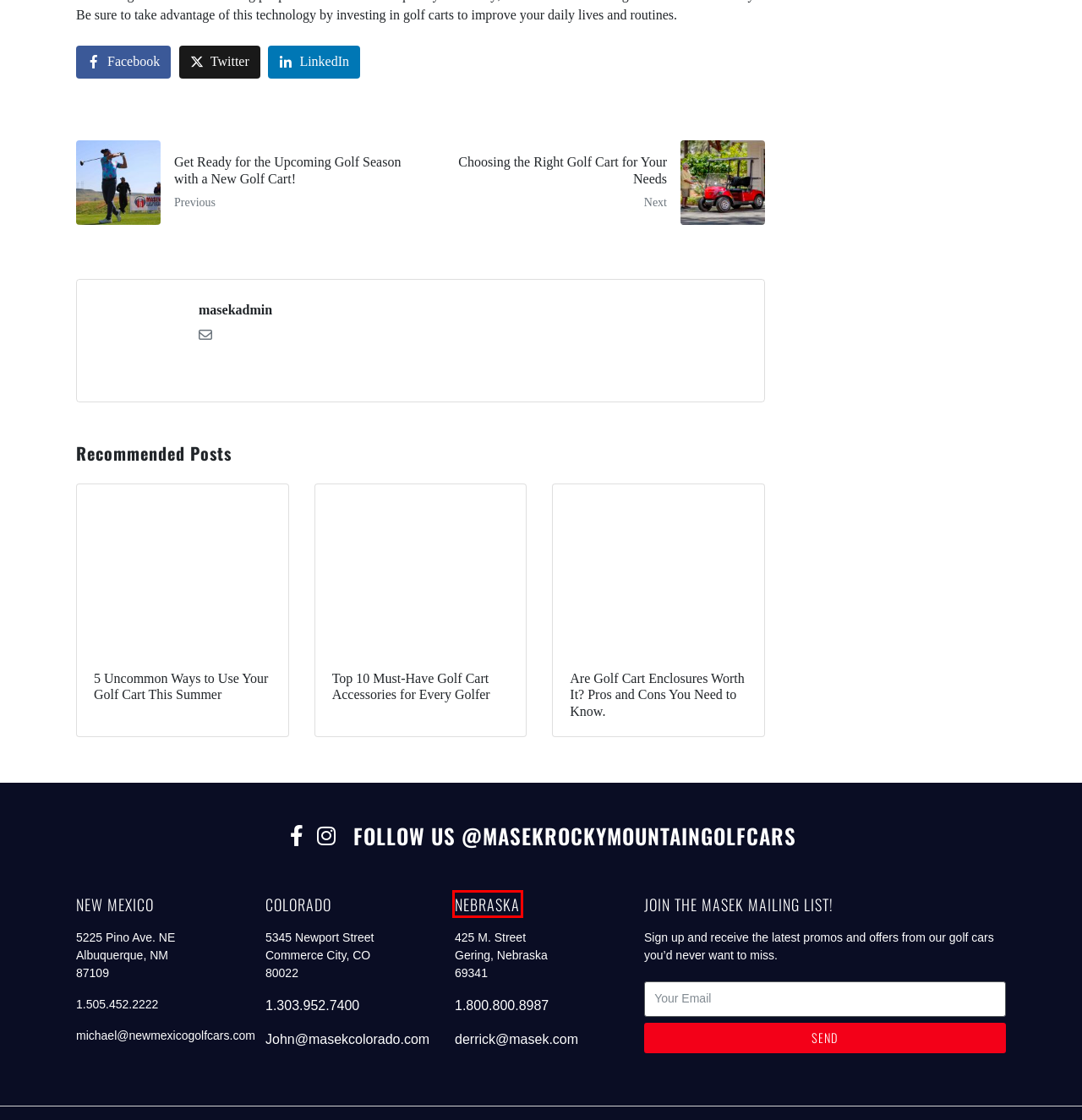You are given a screenshot of a webpage with a red rectangle bounding box around a UI element. Select the webpage description that best matches the new webpage after clicking the element in the bounding box. Here are the candidates:
A. masekadmin, Author at Masek Rocky Mountain Golf Cars
B. 5 Uncommon Ways to Use Your Golf Cart This Summer
C. Masek Golf Cars
D. Are Golf Cart Enclosures Worth It? Pros and Cons You Need to Know.
E. Choosing the Right Golf Cart for Your Needs | Masek Rocky Mountain Golf Cars
F. Golf Cart Buying Guide for Upcoming Golf Season
G. Top 10 Must-Have Golf Cart Accessories for Every Golfer | Masek Rocky Mountain Golf Cars
H. New and Used Golf Carts for Sale | New Mexico Golf Cars

C